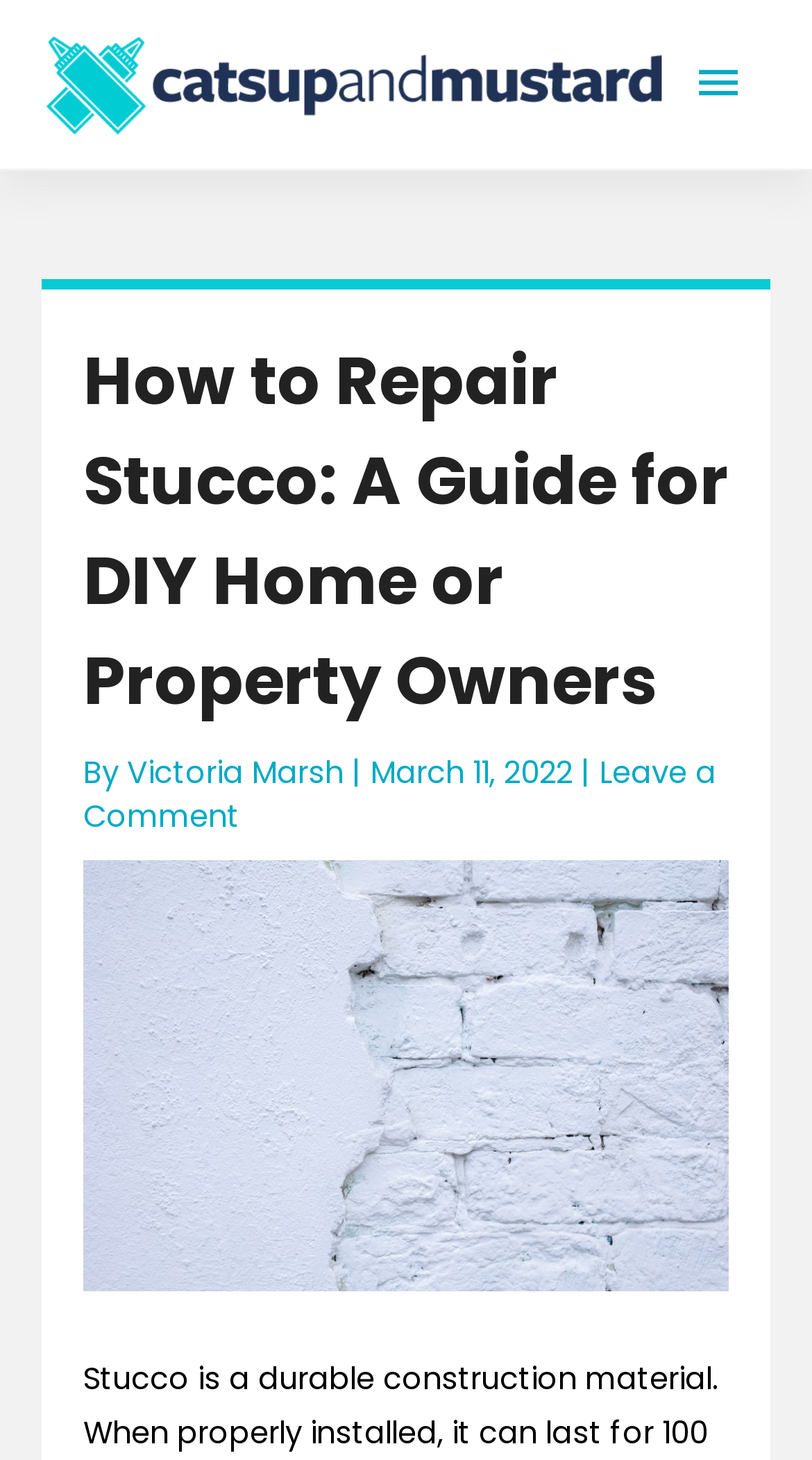Determine the main heading text of the webpage.

How to Repair Stucco: A Guide for DIY Home or Property Owners